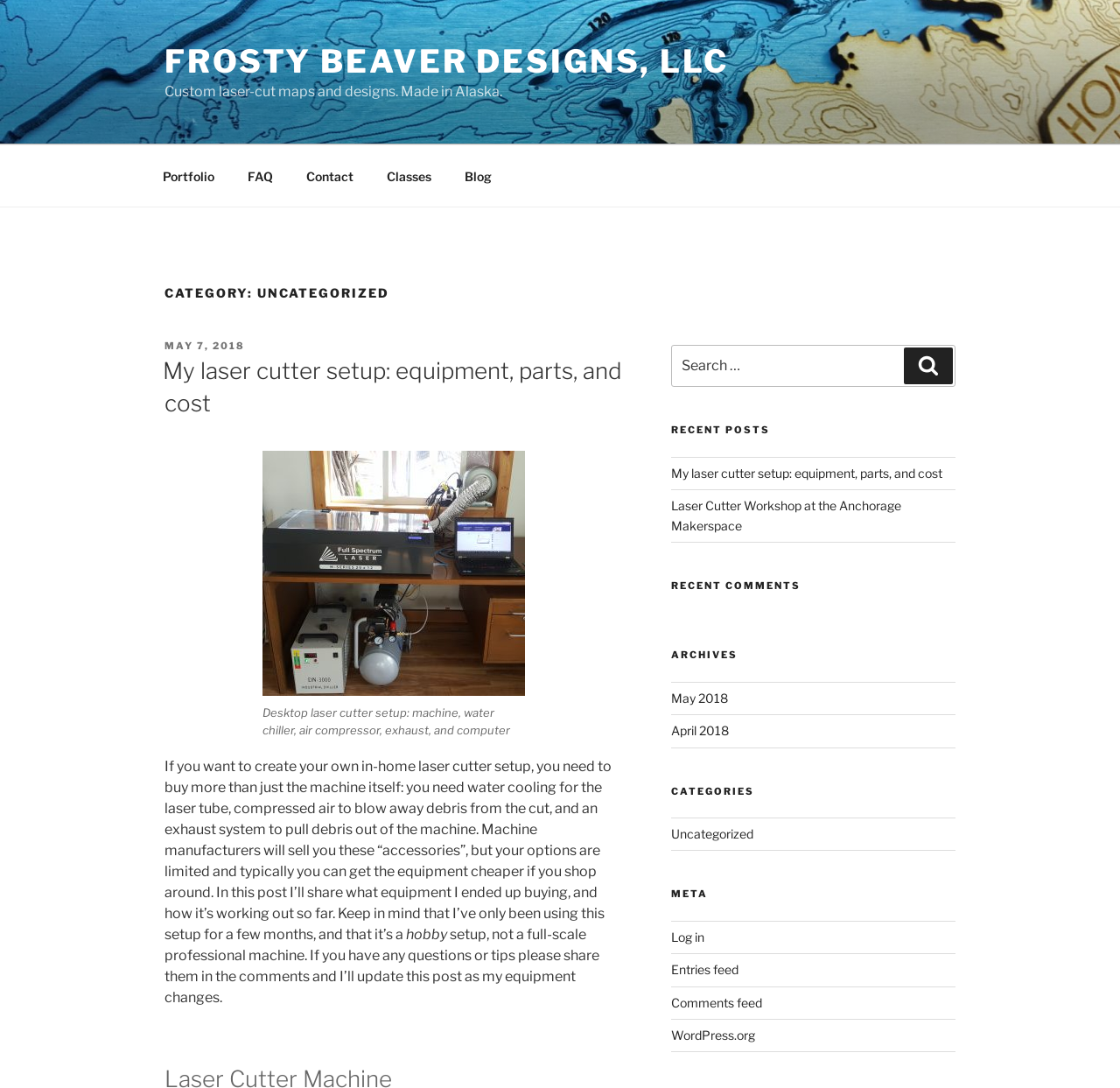What is the topic of the first blog post?
From the image, provide a succinct answer in one word or a short phrase.

laser cutter setup